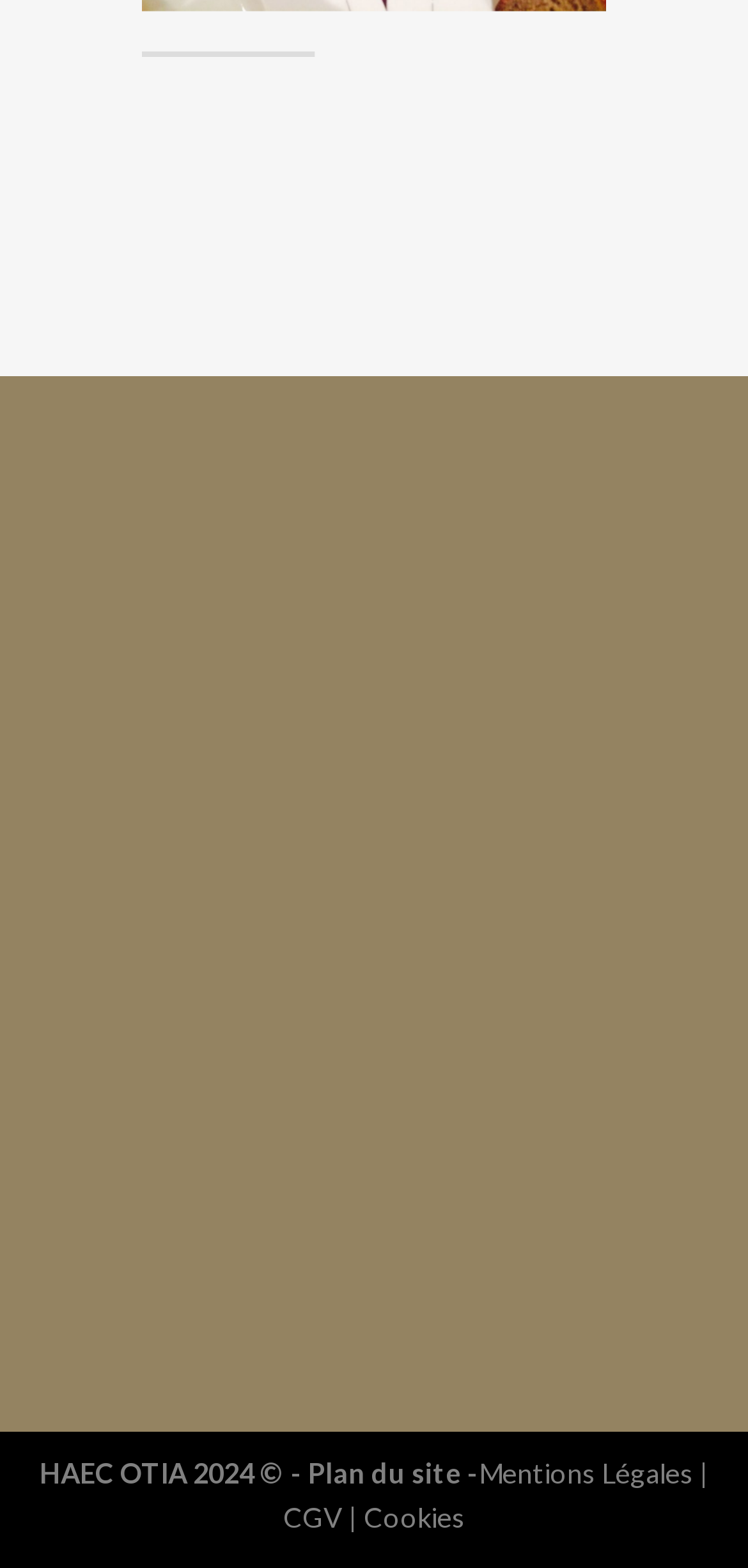Please provide a one-word or phrase answer to the question: 
How many links are there at the bottom of the webpage?

5